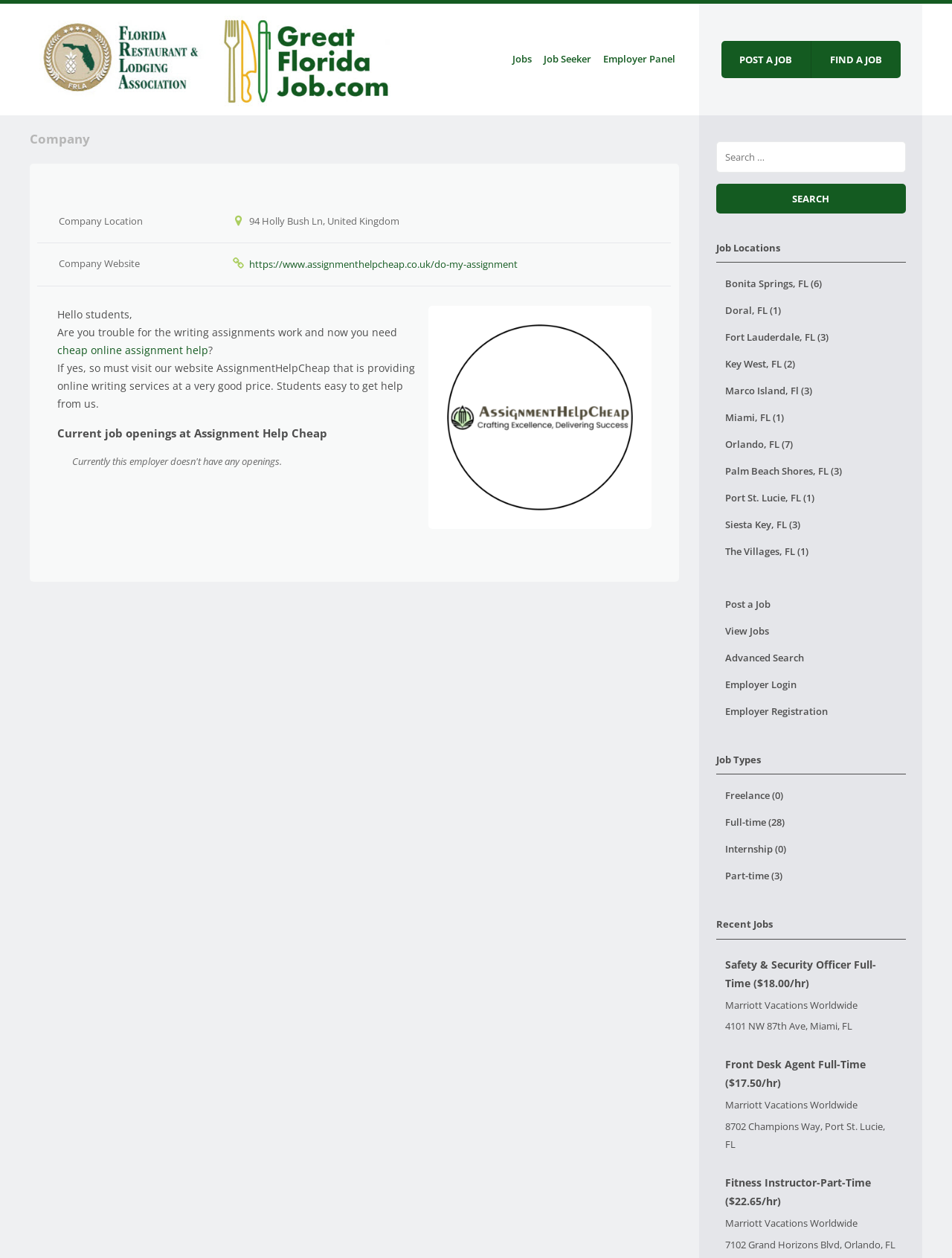What is the company location?
Based on the content of the image, thoroughly explain and answer the question.

I found the company location by looking at the 'Company Location' table cell, which contains the address '94 Holly Bush Ln, United Kingdom'.